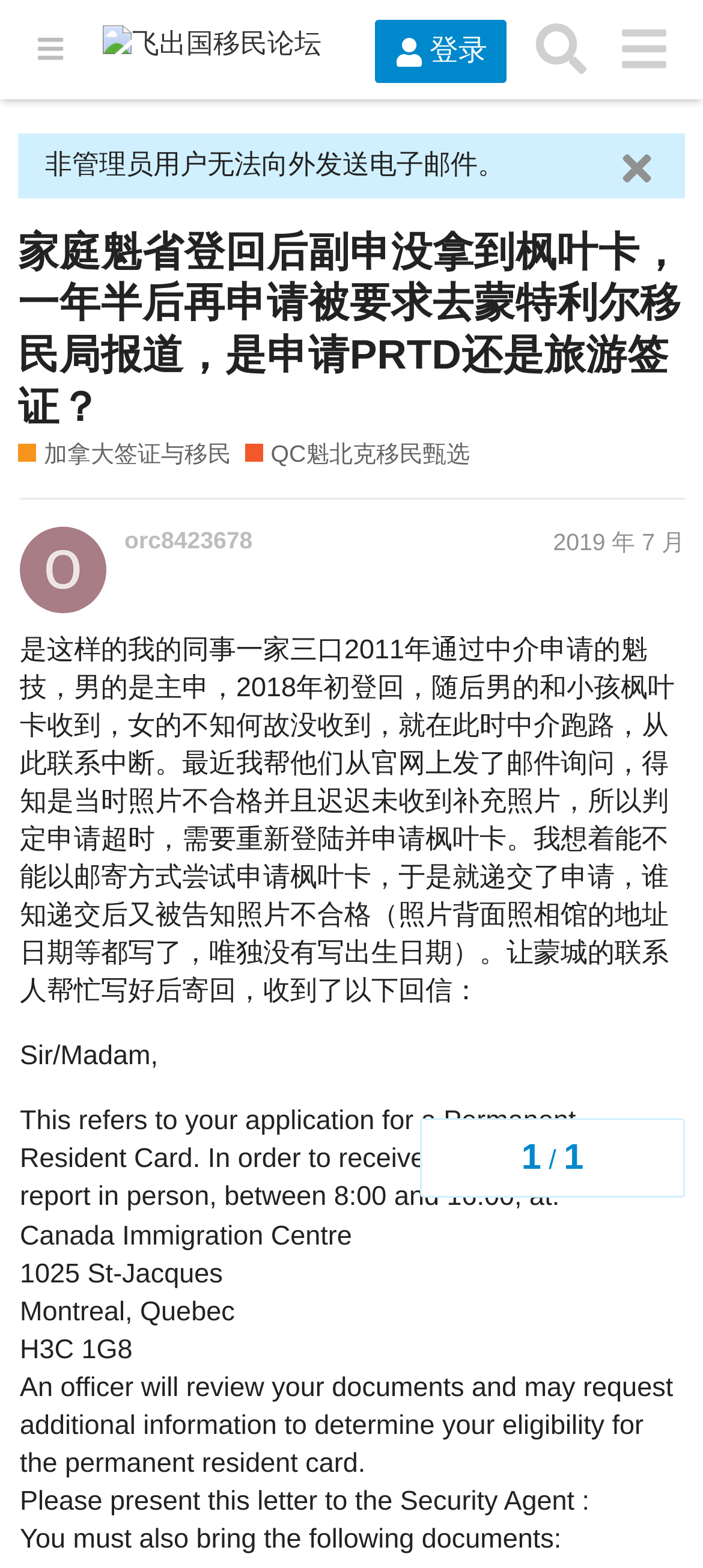Generate a comprehensive description of the webpage.

This webpage appears to be a forum discussion thread. At the top, there is a header section with several buttons, including a login button, a search button, and a menu button, each accompanied by a small icon. To the right of these buttons, there is a link to "飞出国移民论坛" (Fly Abroad Immigration Forum).

Below the header section, there is a heading that reads "家庭魁省登回后副申没拿到枫叶卡，一年半后再申请被要求去蒙特利尔移民局报道，是申请PRTD还是旅游签证？" (Family of three, PR card not received after landing, reapplying after a year and a half, required to report to Montreal immigration office, is it PRTD or tourist visa?). This heading is followed by a series of links to related topics, including "加拿大签证与移民" (Canadian Visa and Immigration) and "QC魁北克移民甄选" (Quebec Immigration Selection).

The main content of the webpage is a discussion thread, with the original post describing a situation where a family of three applied for a PR card through an agent, but the wife did not receive her card due to a photo issue. The post goes on to describe the family's attempts to resolve the issue and the responses they received from the immigration office.

The discussion thread also includes a navigation section that shows the progress of the discussion, with headings and links to different parts of the thread. There are several static text elements throughout the thread, including quotes from official letters and responses from the immigration office.